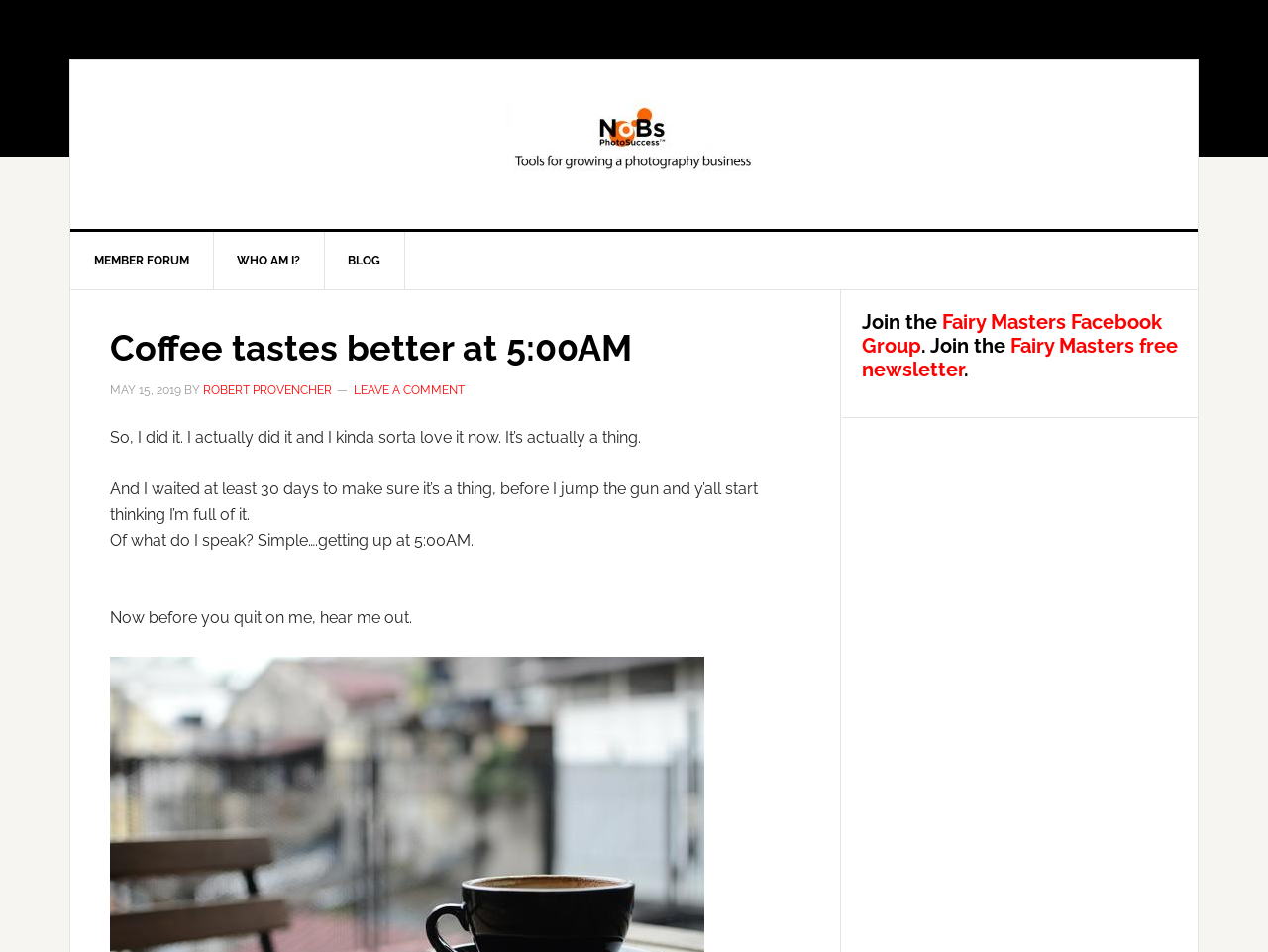Provide the bounding box coordinates of the HTML element described by the text: "Who Am I?". The coordinates should be in the format [left, top, right, bottom] with values between 0 and 1.

[0.168, 0.243, 0.256, 0.304]